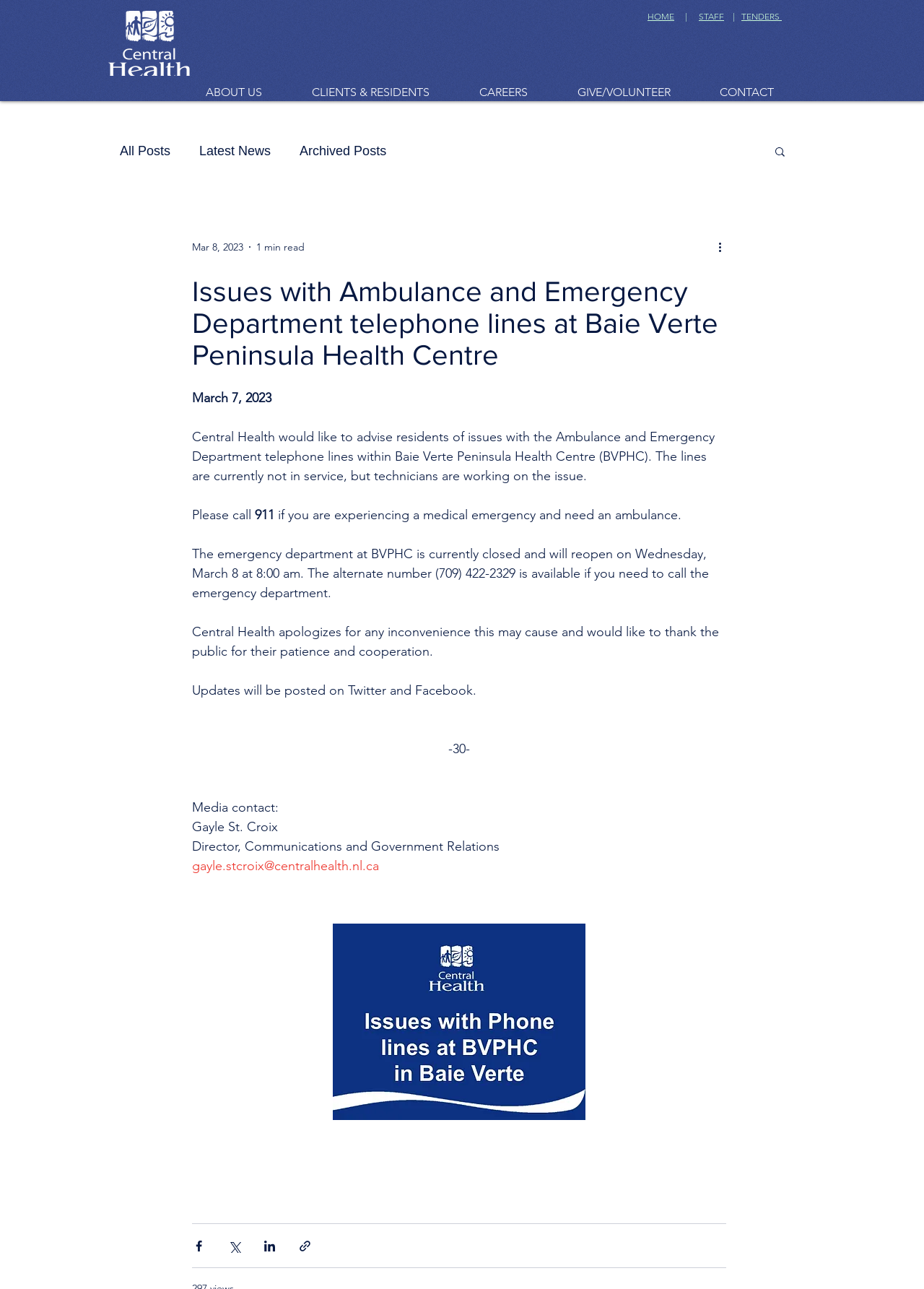Identify the bounding box coordinates for the UI element that matches this description: "wine pegs Australia".

None